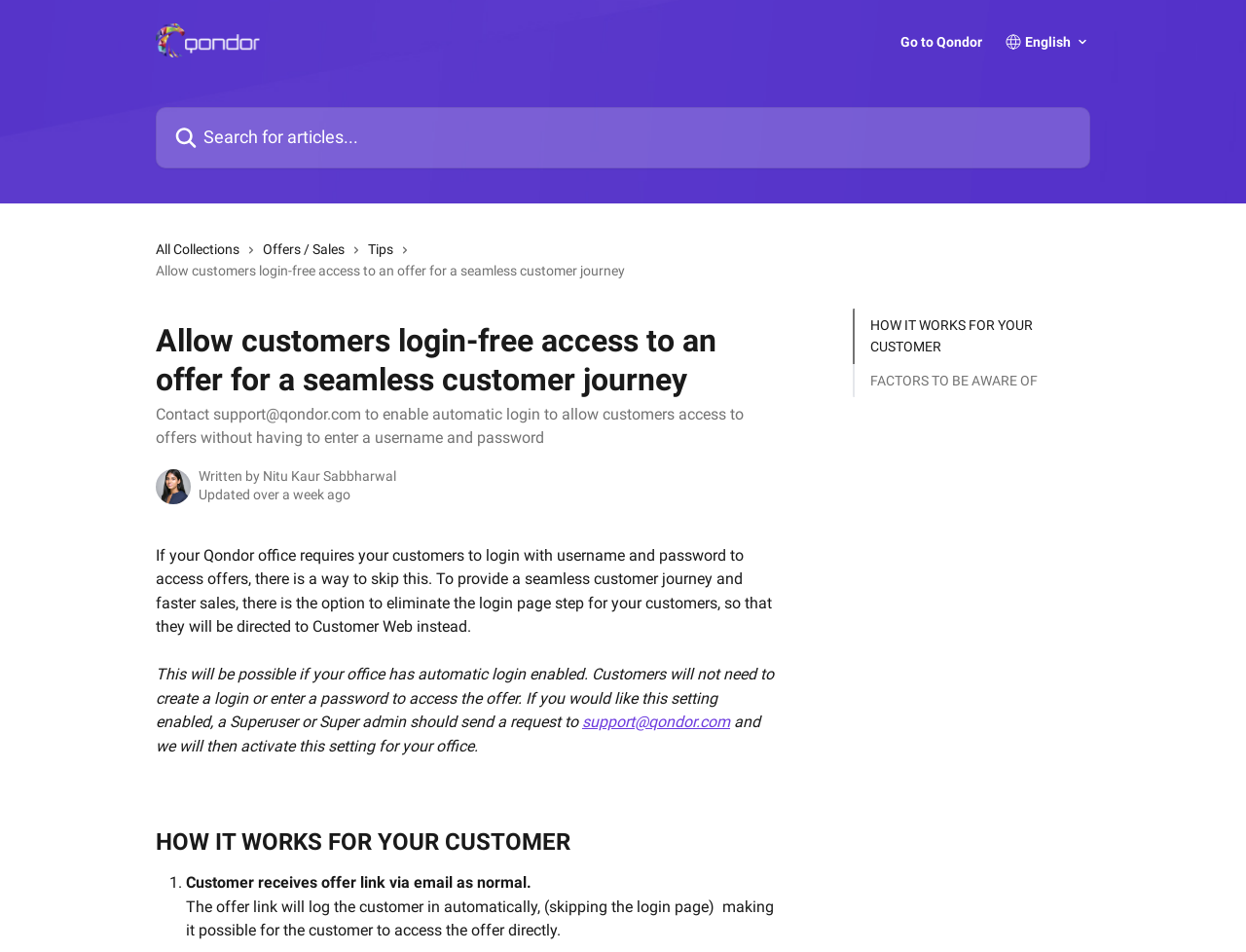What is the purpose of enabling automatic login?
Can you give a detailed and elaborate answer to the question?

According to the webpage, enabling automatic login allows customers to access offers without having to enter a username and password, providing a seamless customer journey and faster sales.